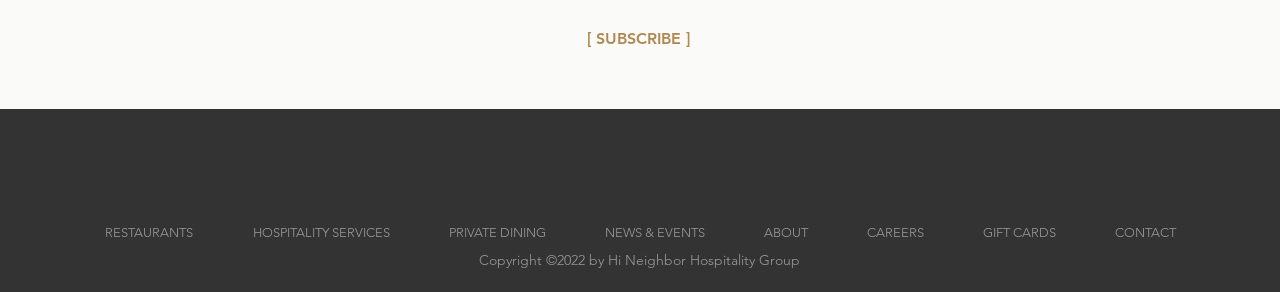Respond with a single word or short phrase to the following question: 
How many links are in the navigation?

8